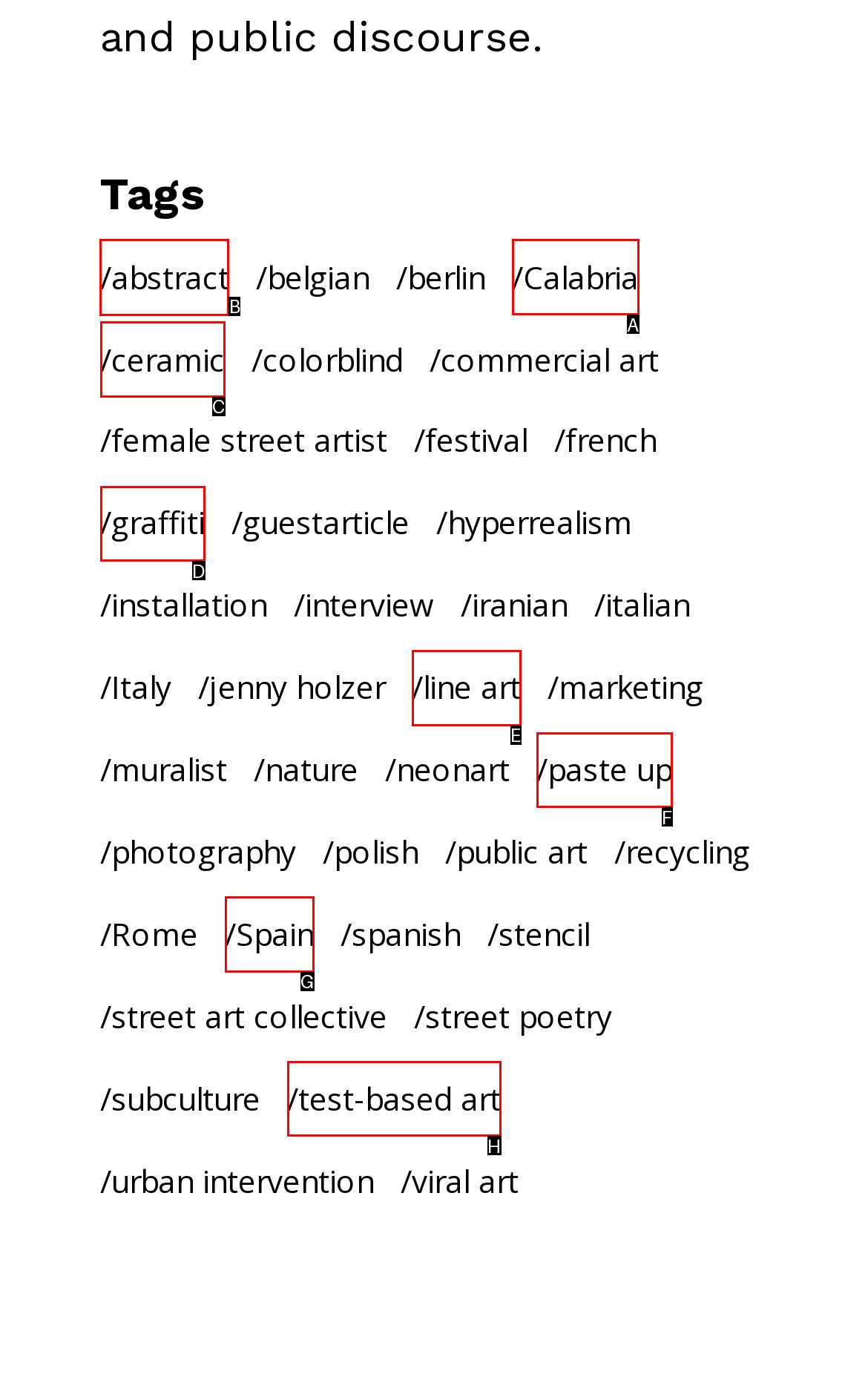Determine which HTML element to click for this task: Click on the 'abstract' tag Provide the letter of the selected choice.

B